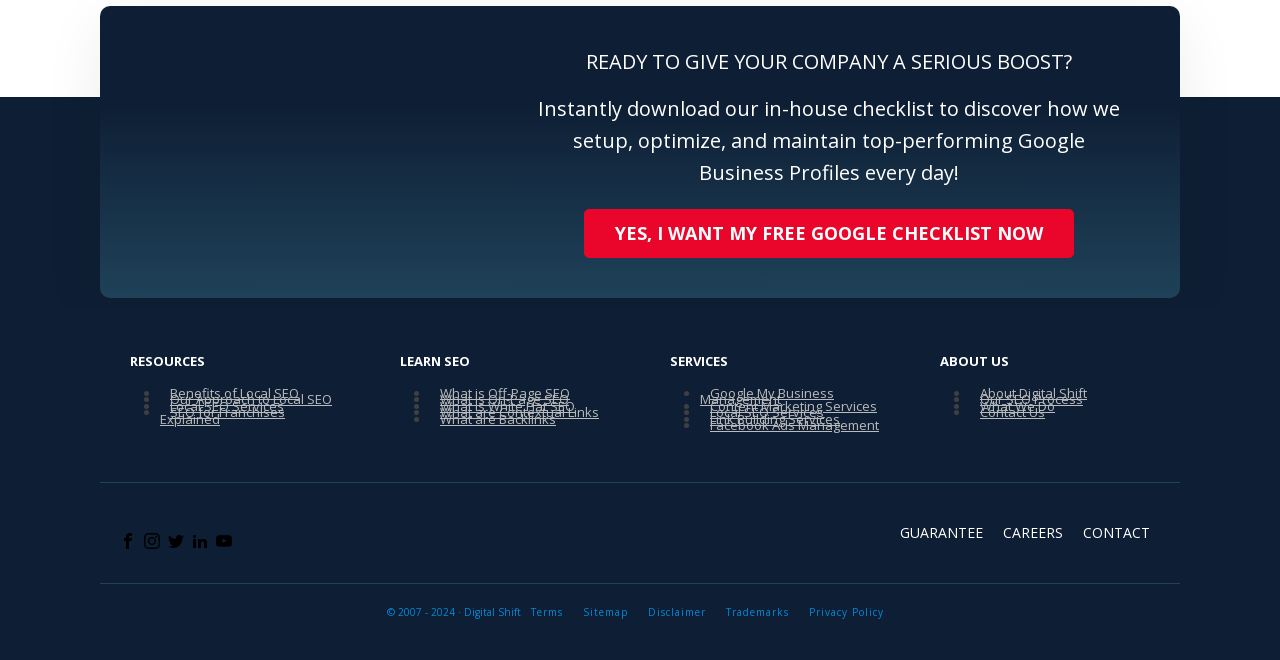Pinpoint the bounding box coordinates of the element to be clicked to execute the instruction: "Visit the Facebook page".

[0.094, 0.781, 0.106, 0.846]